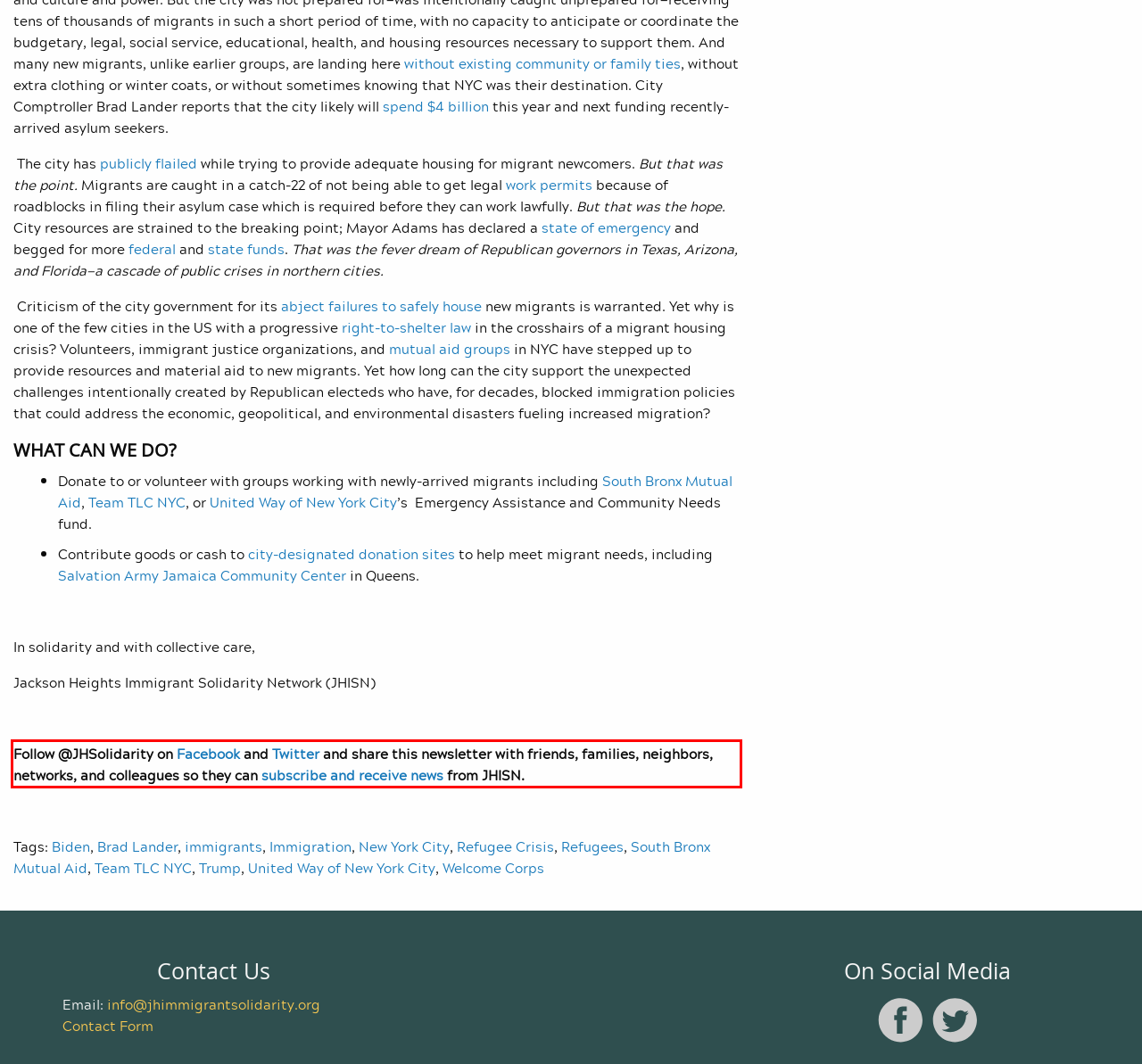Analyze the red bounding box in the provided webpage screenshot and generate the text content contained within.

Follow @JHSolidarity on Facebook and Twitter and share this newsletter with friends, families, neighbors, networks, and colleagues so they can subscribe and receive news from JHISN.